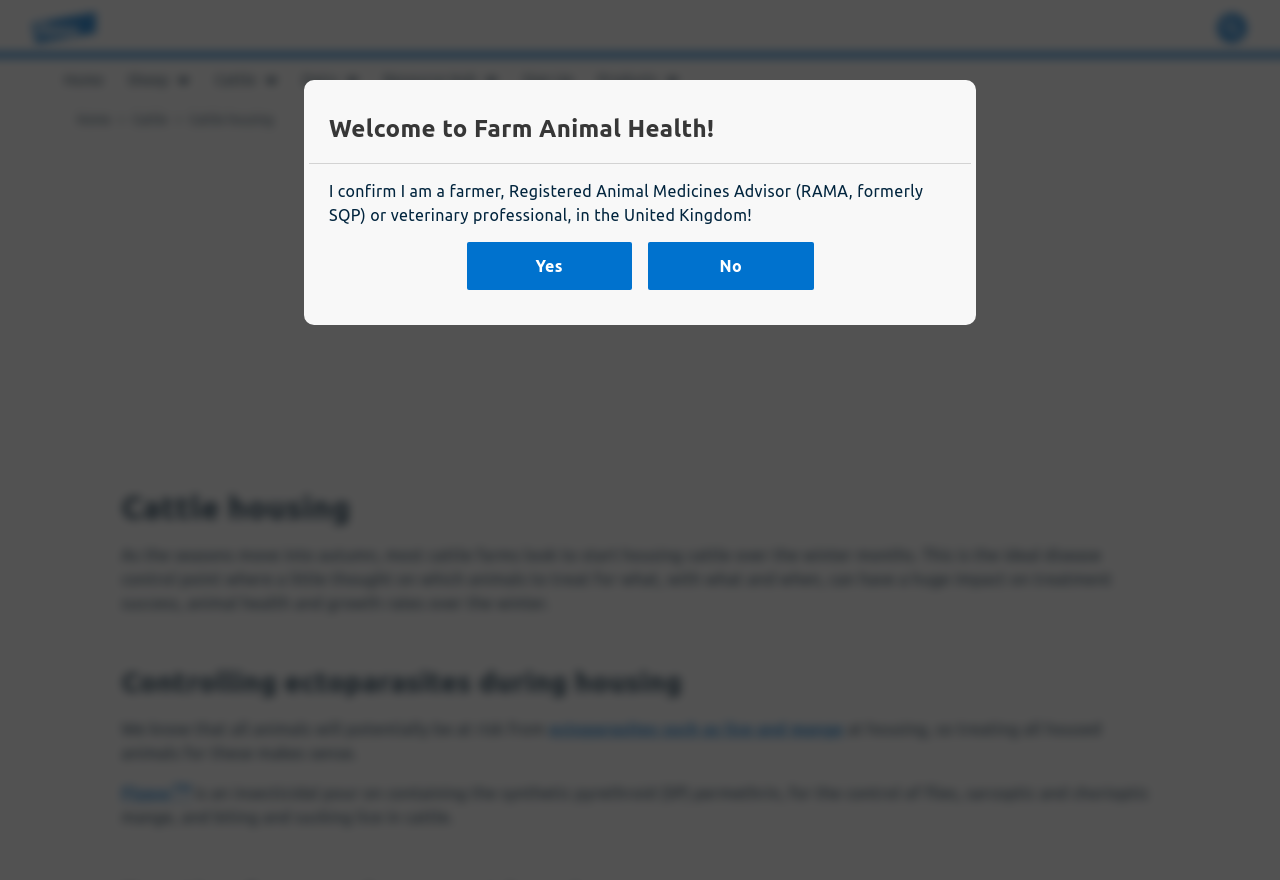Identify the bounding box coordinates for the UI element described as: "No". The coordinates should be provided as four floats between 0 and 1: [left, top, right, bottom].

[0.506, 0.275, 0.636, 0.33]